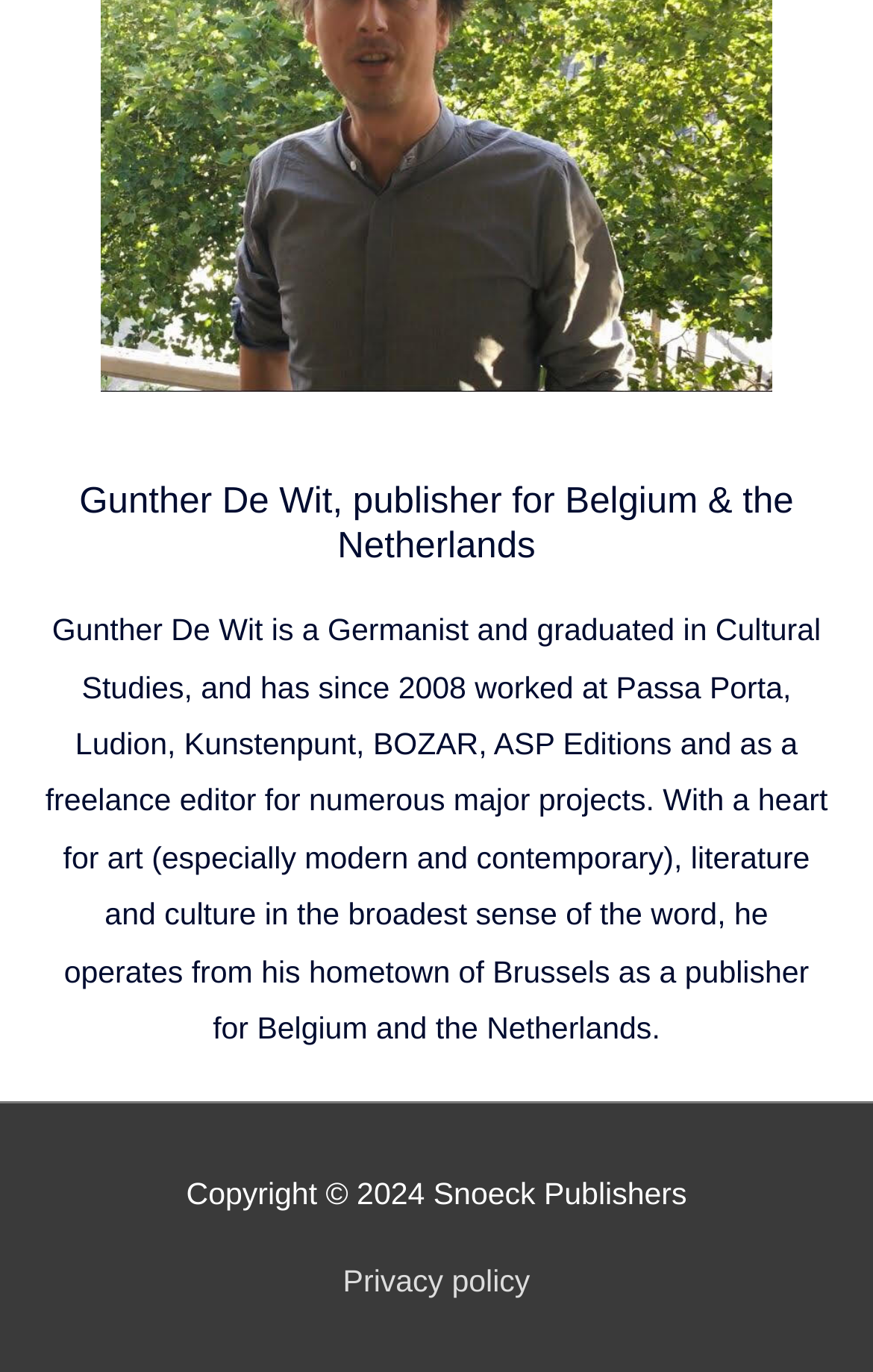Given the description Privacy policy, predict the bounding box coordinates of the UI element. Ensure the coordinates are in the format (top-left x, top-left y, bottom-right x, bottom-right y) and all values are between 0 and 1.

[0.375, 0.922, 0.625, 0.946]